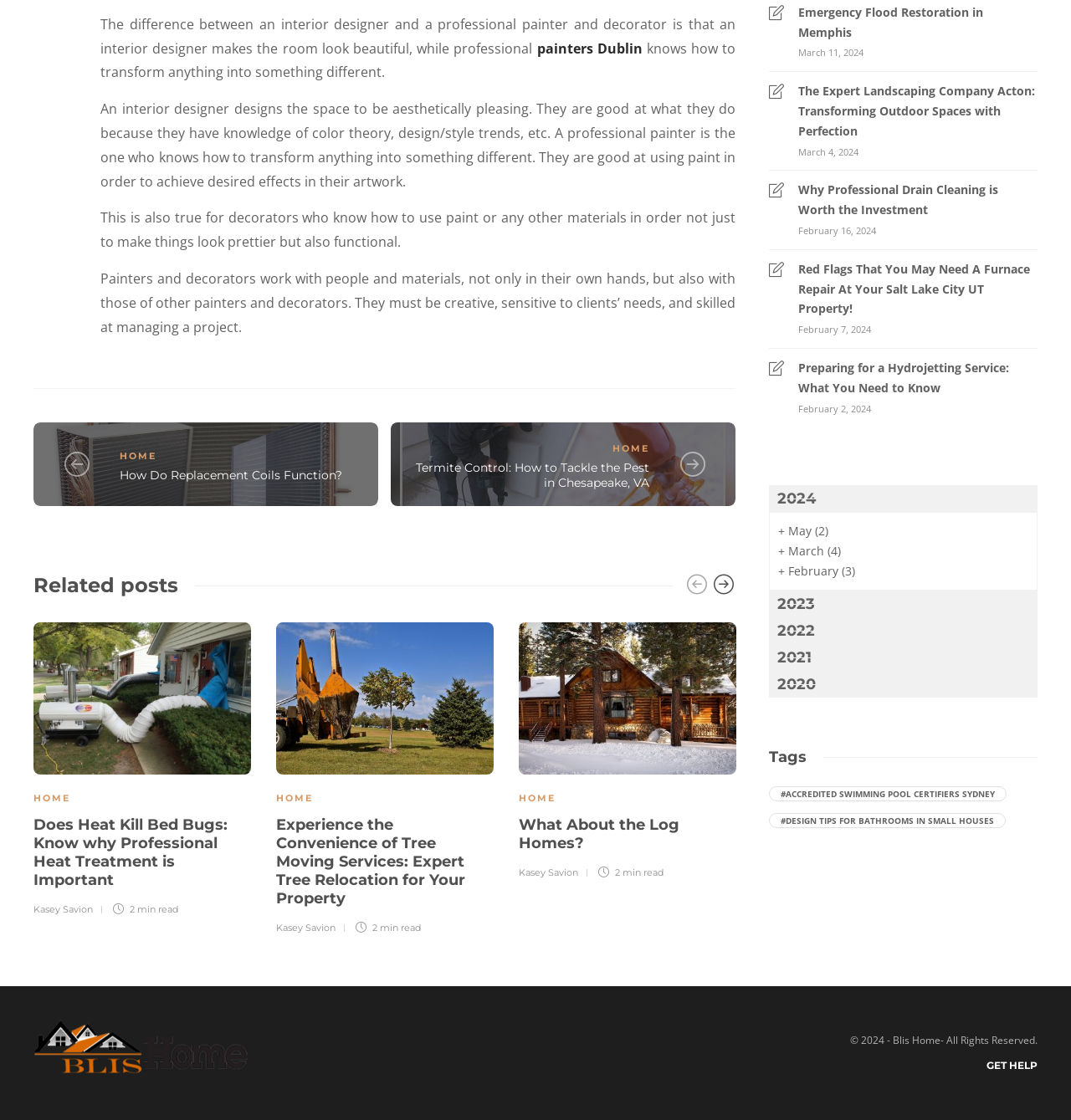Pinpoint the bounding box coordinates of the clickable area needed to execute the instruction: "Click the home link". The coordinates should be specified as four float numbers between 0 and 1, i.e., [left, top, right, bottom].

None